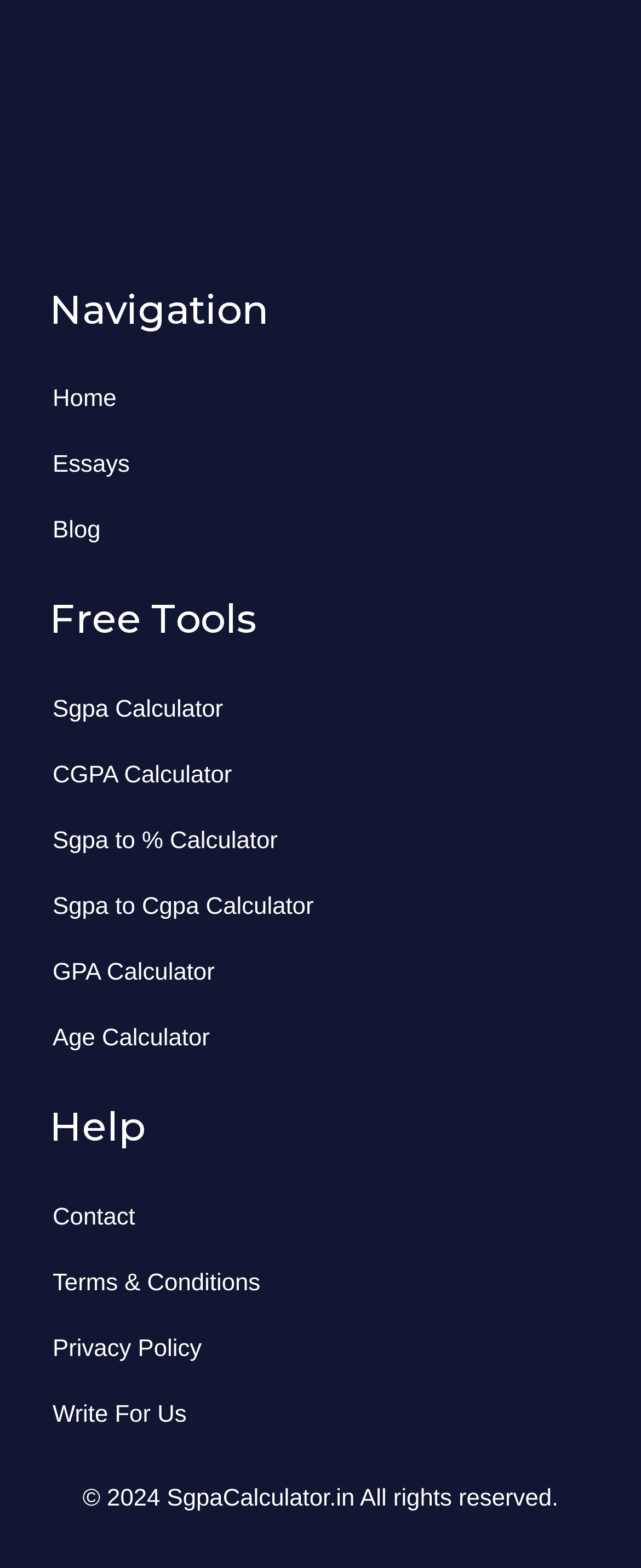Please provide a comprehensive answer to the question based on the screenshot: What is the last free tool listed?

I looked at the links under the 'Free Tools' heading and found that the last one listed is 'GPA Calculator'.